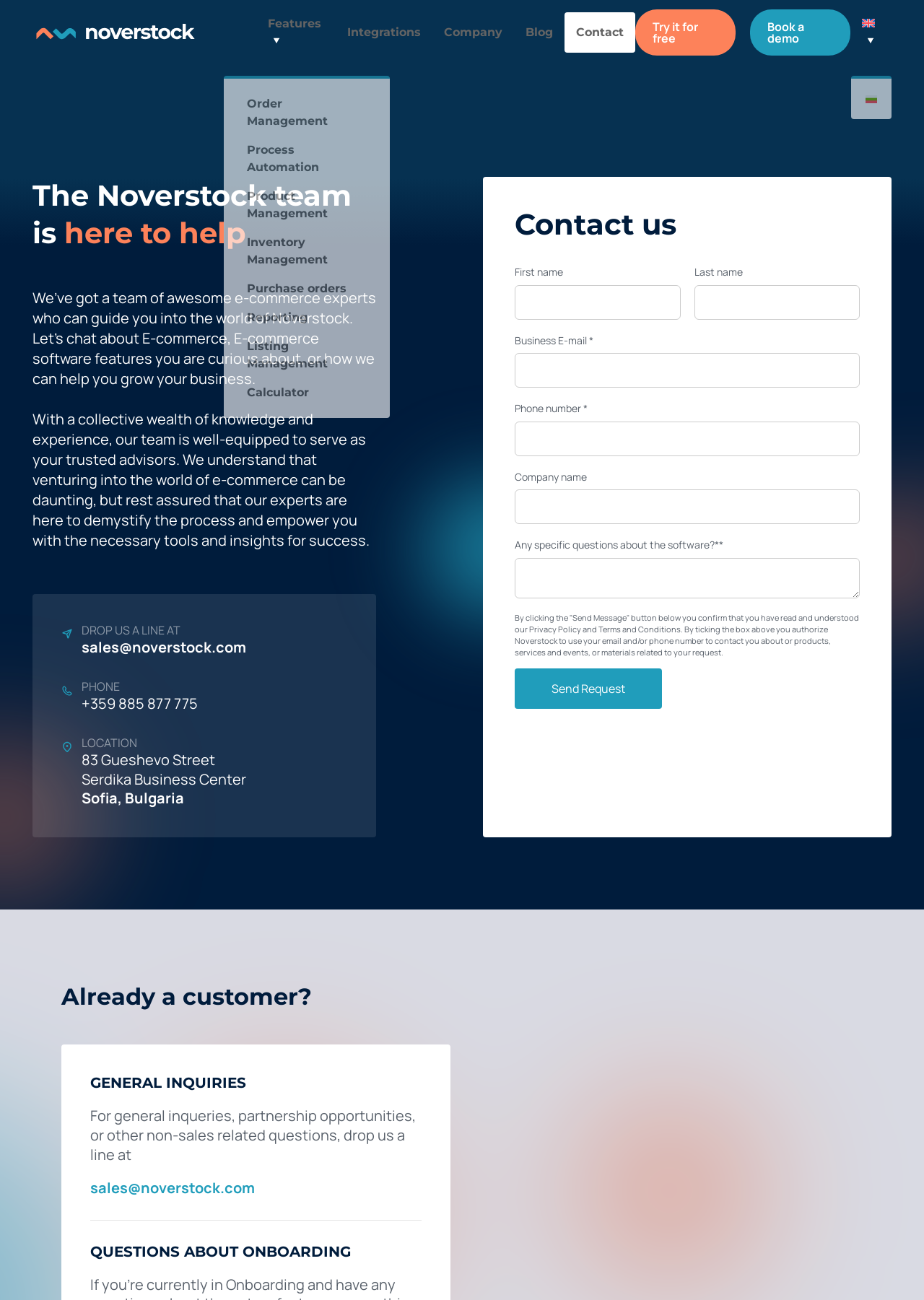Identify the coordinates of the bounding box for the element that must be clicked to accomplish the instruction: "Select the 'Bulgarian' language option".

[0.929, 0.066, 0.957, 0.086]